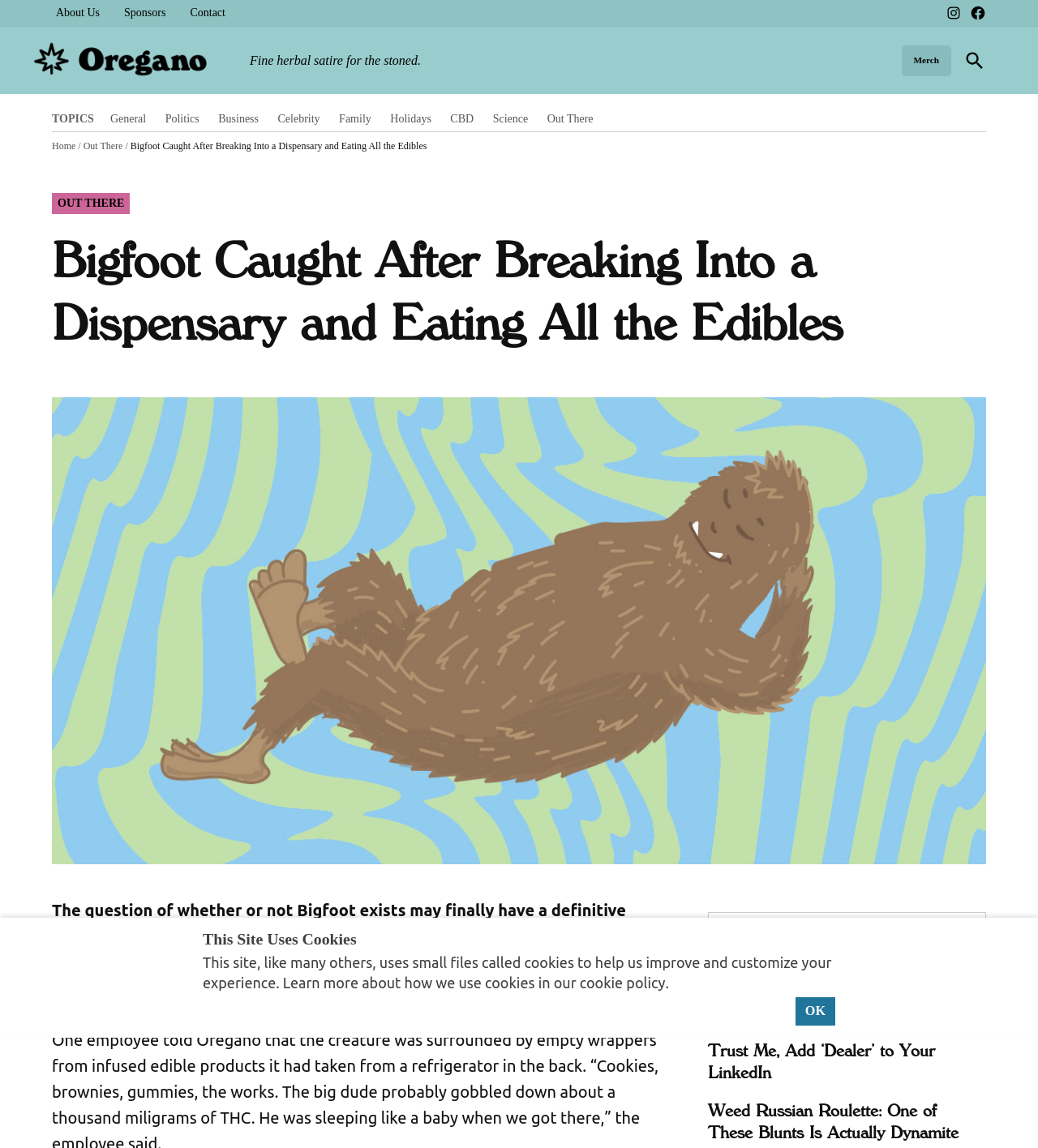Determine the bounding box coordinates for the clickable element required to fulfill the instruction: "Click the 'About Us' link". Provide the coordinates as four float numbers between 0 and 1, i.e., [left, top, right, bottom].

[0.05, 0.002, 0.1, 0.021]